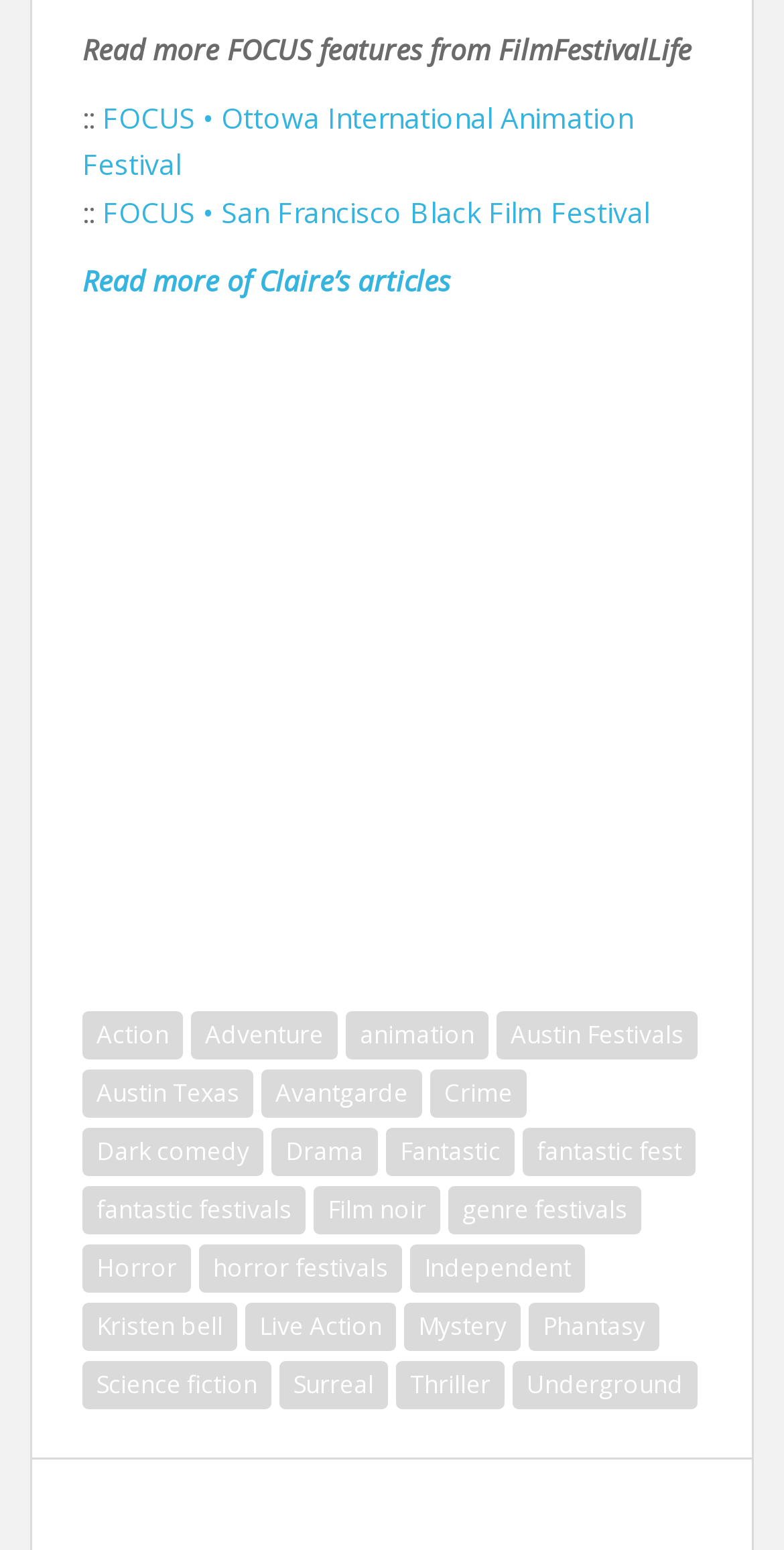Using the provided description Read more of Claire’s articles, find the bounding box coordinates for the UI element. Provide the coordinates in (top-left x, top-left y, bottom-right x, bottom-right y) format, ensuring all values are between 0 and 1.

[0.105, 0.169, 0.574, 0.193]